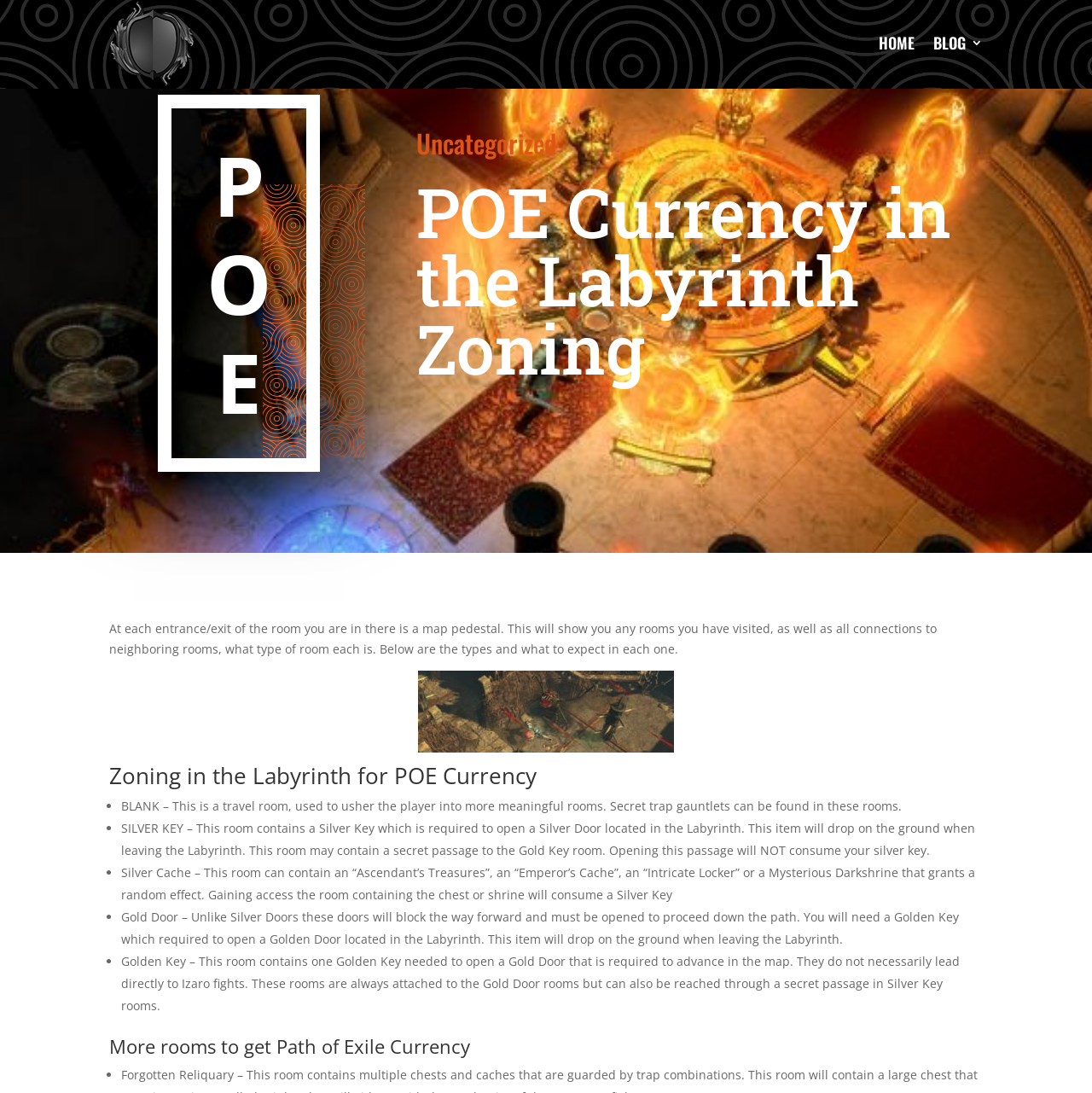Using the webpage screenshot, locate the HTML element that fits the following description and provide its bounding box: "Home".

[0.805, 0.001, 0.838, 0.079]